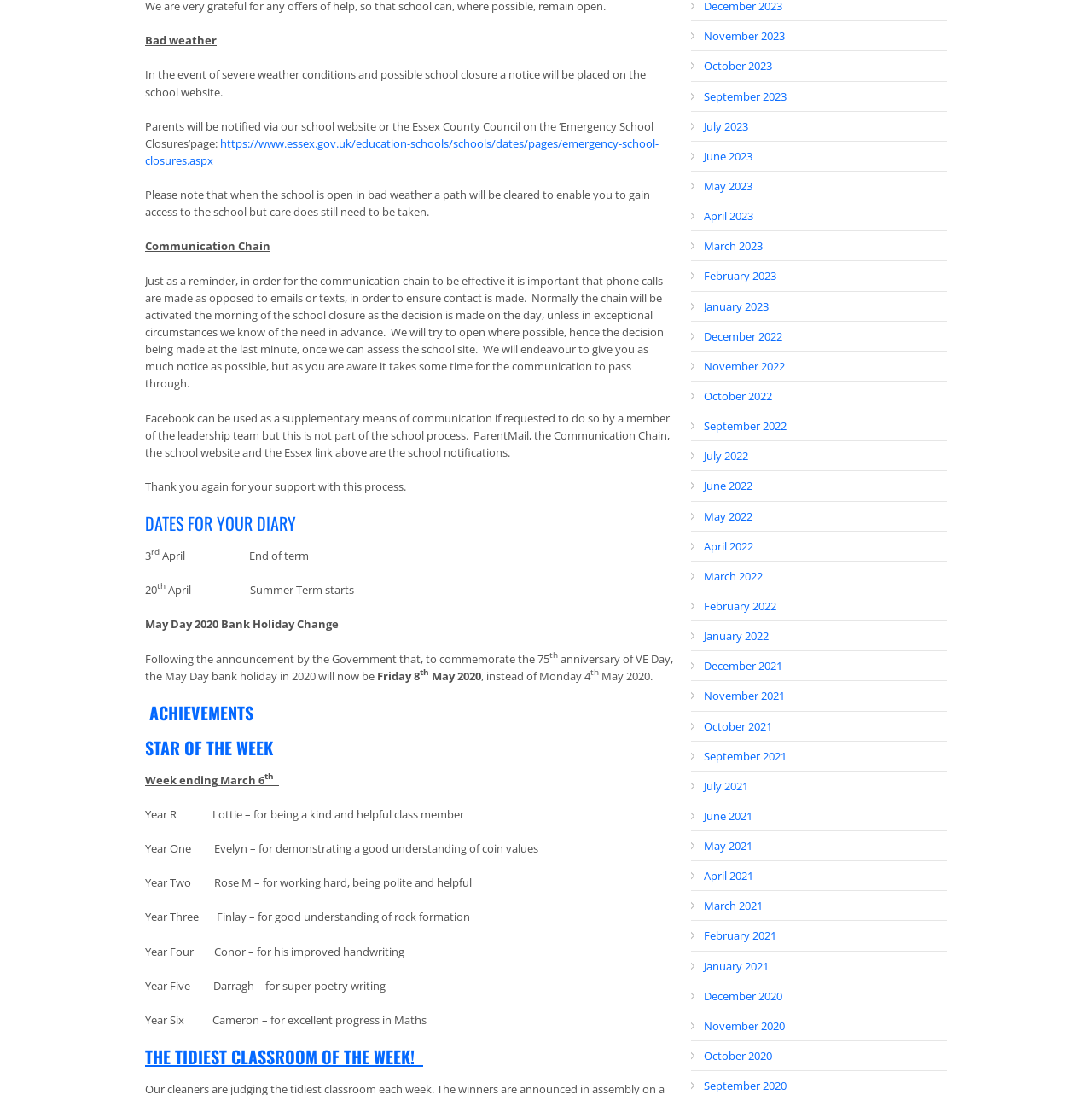What is the school's policy on communication during bad weather?
Please give a detailed and elaborate answer to the question.

According to the webpage, in the event of severe weather conditions and possible school closure, a notice will be placed on the school website, and parents will be notified via phone calls as opposed to emails or texts to ensure contact is made.